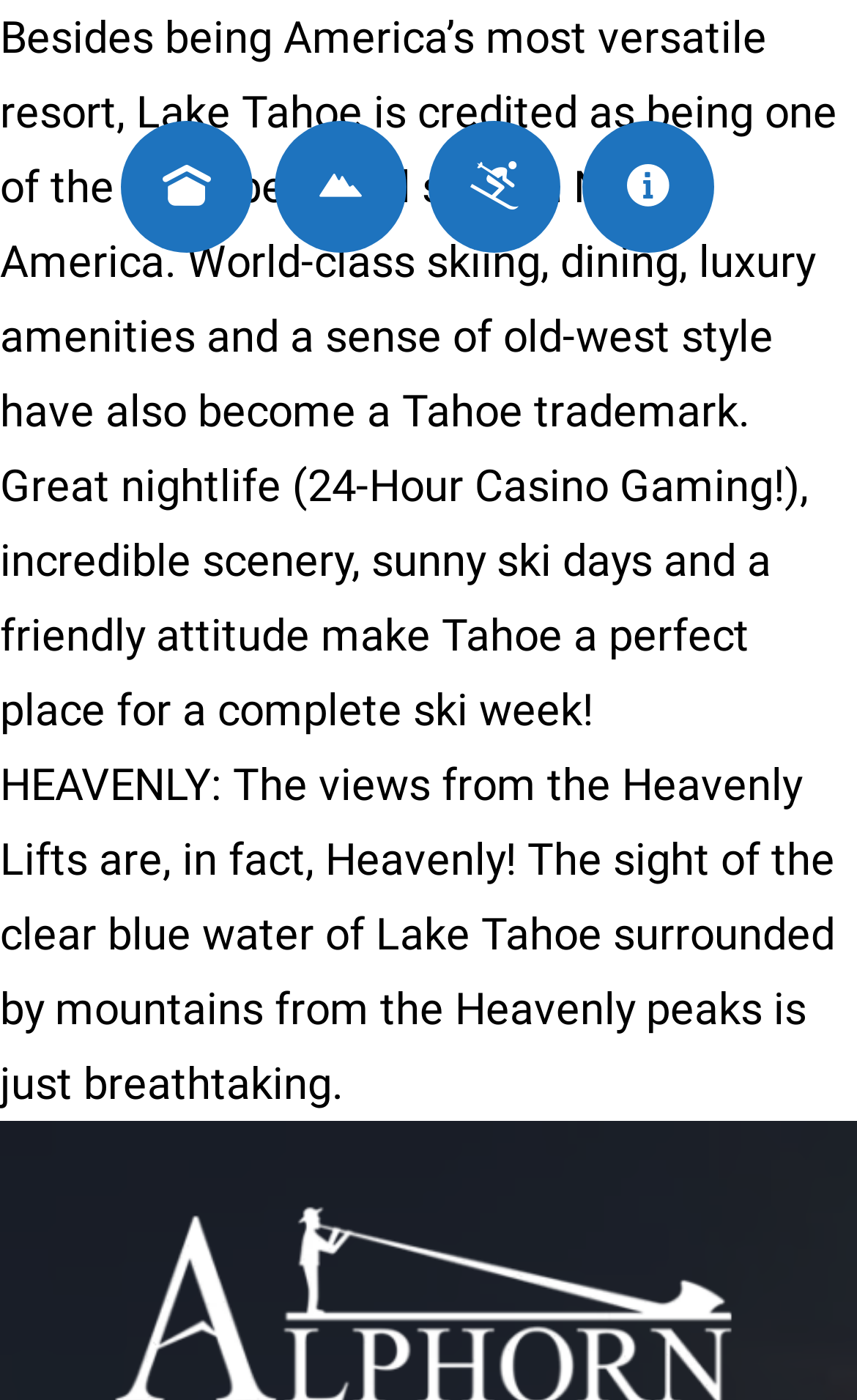How many slides are available?
Based on the visual information, provide a detailed and comprehensive answer.

There is a 'Slide 1' mentioned on the webpage, which suggests that there is at least one slide available, but no other slides are mentioned.